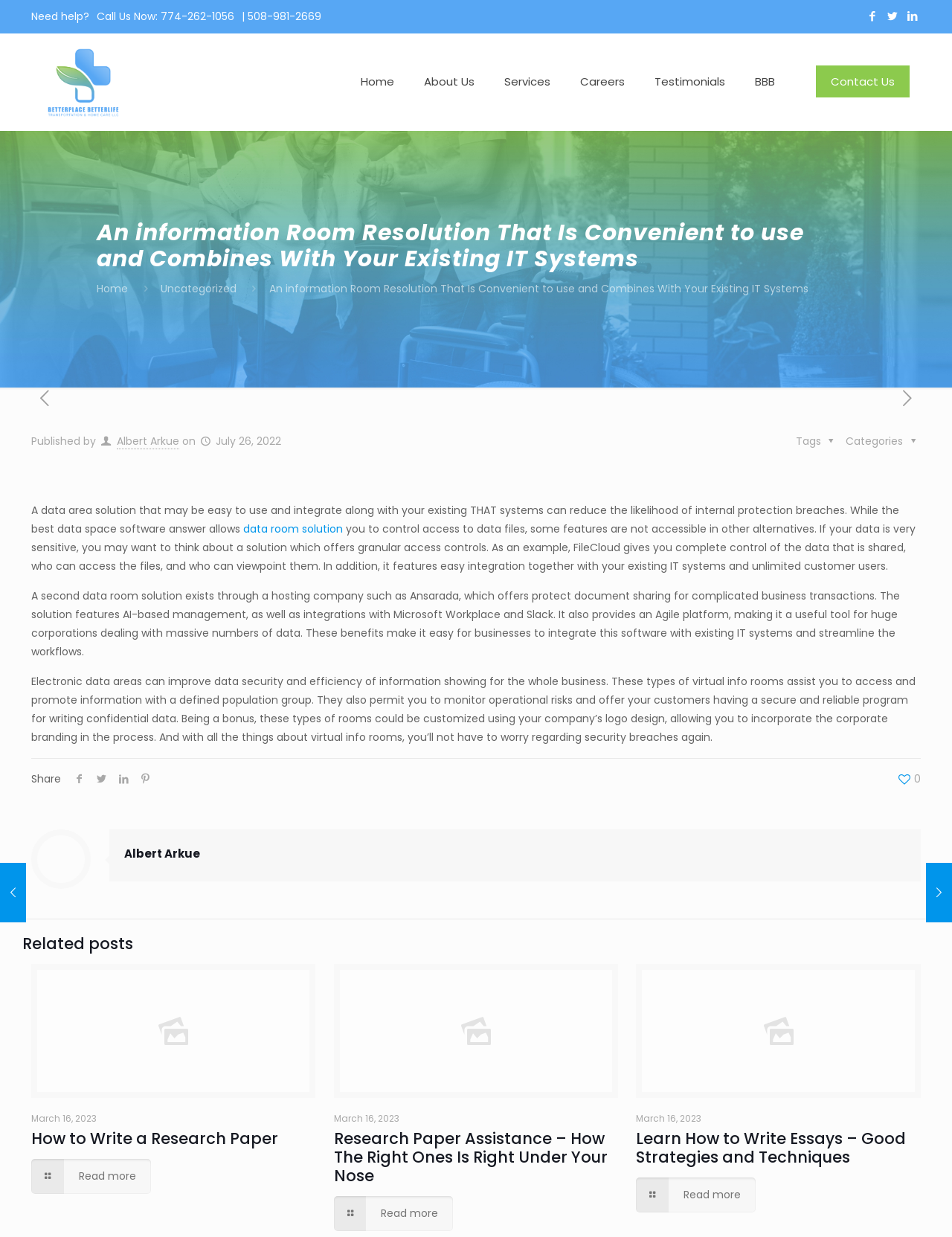Please find the bounding box coordinates of the clickable region needed to complete the following instruction: "Read the article about data room solution". The bounding box coordinates must consist of four float numbers between 0 and 1, i.e., [left, top, right, bottom].

[0.256, 0.422, 0.36, 0.434]